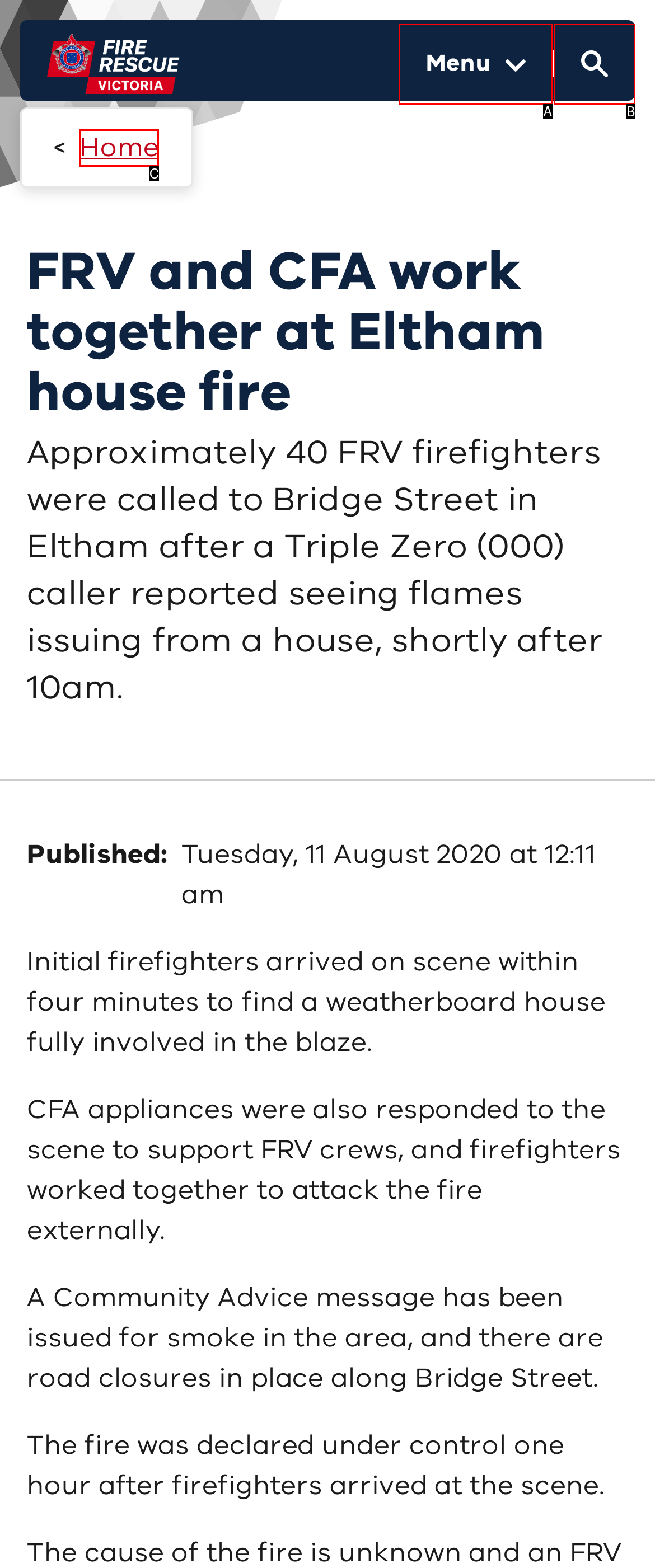From the options shown, which one fits the description: Search⁠? Respond with the appropriate letter.

B